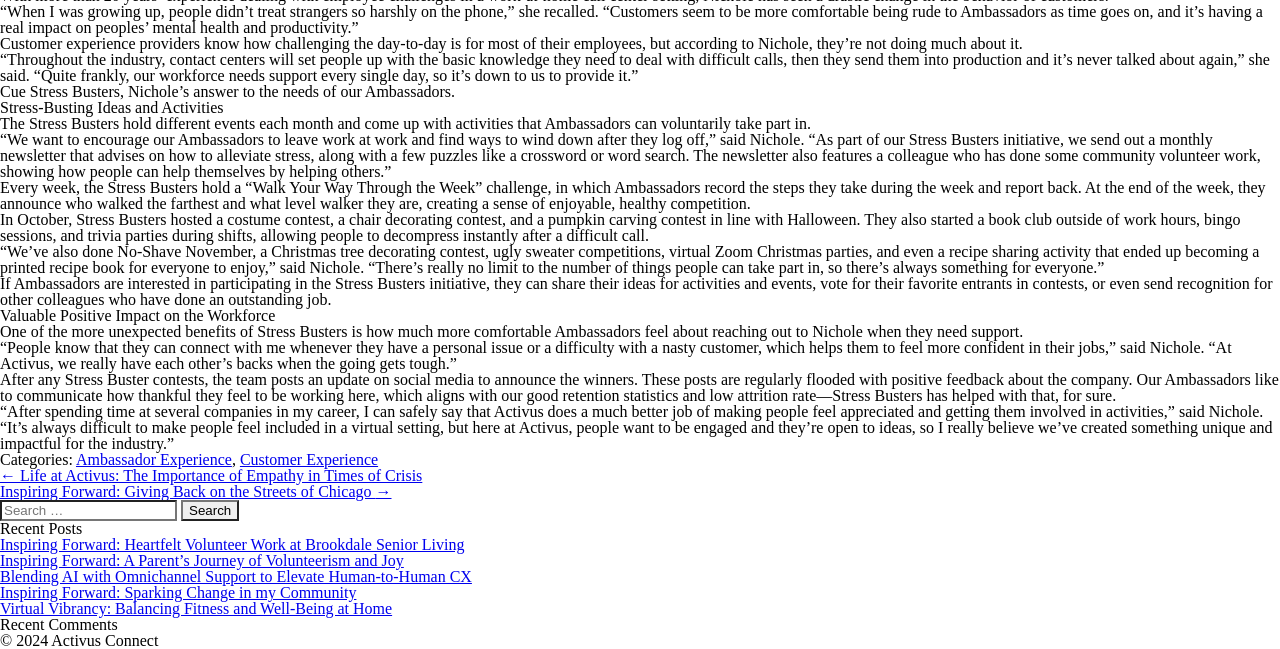Please specify the bounding box coordinates in the format (top-left x, top-left y, bottom-right x, bottom-right y), with values ranging from 0 to 1. Identify the bounding box for the UI component described as follows: Customer Experience

[0.187, 0.695, 0.295, 0.721]